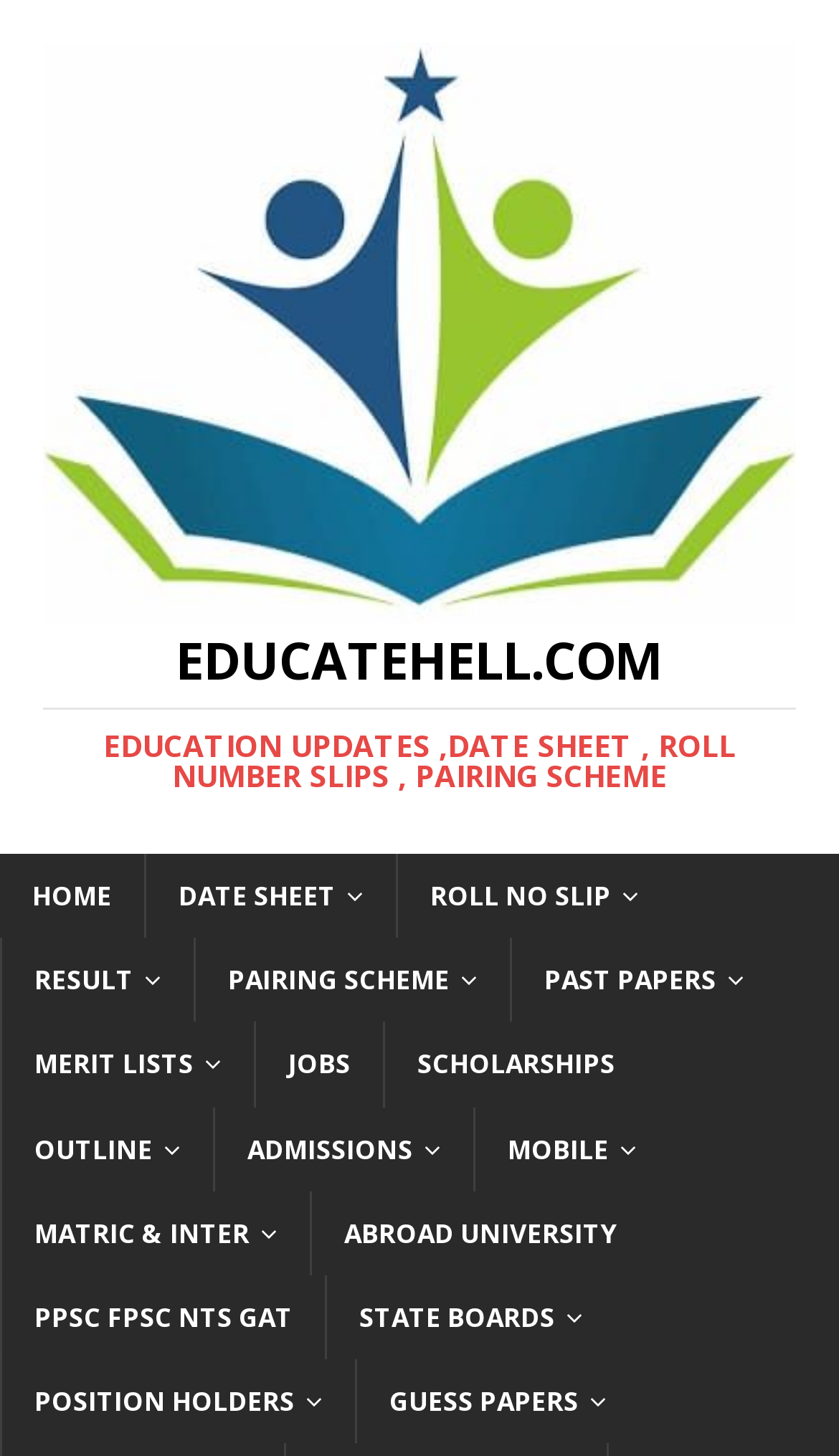Determine the bounding box coordinates for the area that needs to be clicked to fulfill this task: "browse past papers". The coordinates must be given as four float numbers between 0 and 1, i.e., [left, top, right, bottom].

[0.608, 0.644, 0.926, 0.702]